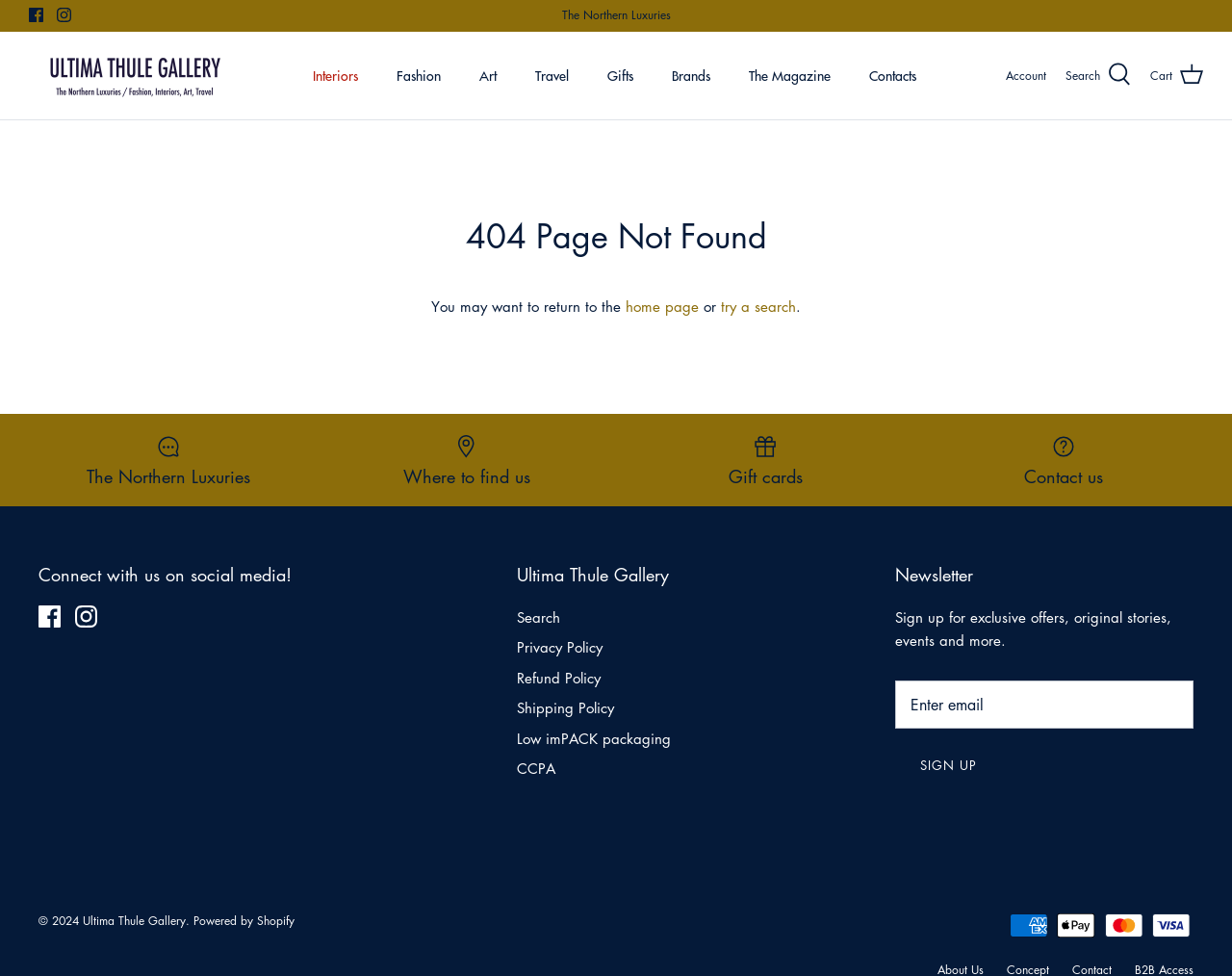Construct a thorough caption encompassing all aspects of the webpage.

The webpage is a 404 error page for Ultima Thule Gallery, a high-end online store offering art, jewelry, clothing, interior design solutions, and lifestyle services. At the top left corner, there are social media links to Facebook and Instagram, accompanied by their respective icons. 

Below the social media links, there is a navigation menu with links to various sections of the website, including Interiors, Fashion, Art, Travel, Gifts, Brands, The Magazine, and Contacts. 

On the left side of the page, there is a main section with a heading "404 Page Not Found" and a message suggesting the user to return to the home page or try a search. 

Below this section, there are three links to The Northern Luxuries, Where to find us, and Gift cards, each accompanied by a heading. 

Further down, there is a section to connect with the website on social media, featuring links to Facebook and Instagram with their respective icons. 

On the right side of the page, there is a secondary navigation menu with links to Search, Privacy Policy, Refund Policy, Shipping Policy, Low imPACK packaging, and CCPA. 

Below this menu, there is a section for newsletter sign-up, where users can enter their email address to receive exclusive offers, original stories, events, and more. 

At the bottom of the page, there are images of various payment methods, including American Express, Apple Pay, Mastercard, and Visa. The webpage ends with a copyright notice and links to Ultima Thule Gallery and Shopify.